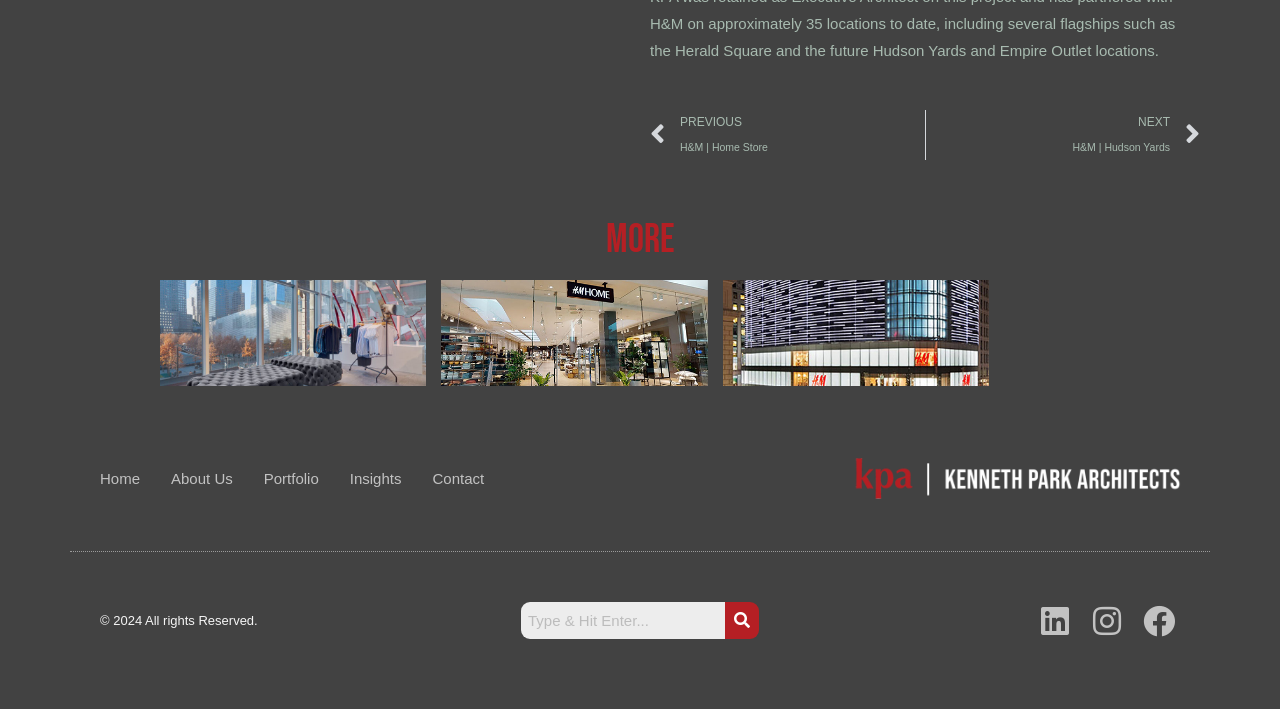Please specify the coordinates of the bounding box for the element that should be clicked to carry out this instruction: "visit H&M | Hudson Yards". The coordinates must be four float numbers between 0 and 1, formatted as [left, top, right, bottom].

[0.125, 0.394, 0.333, 0.545]